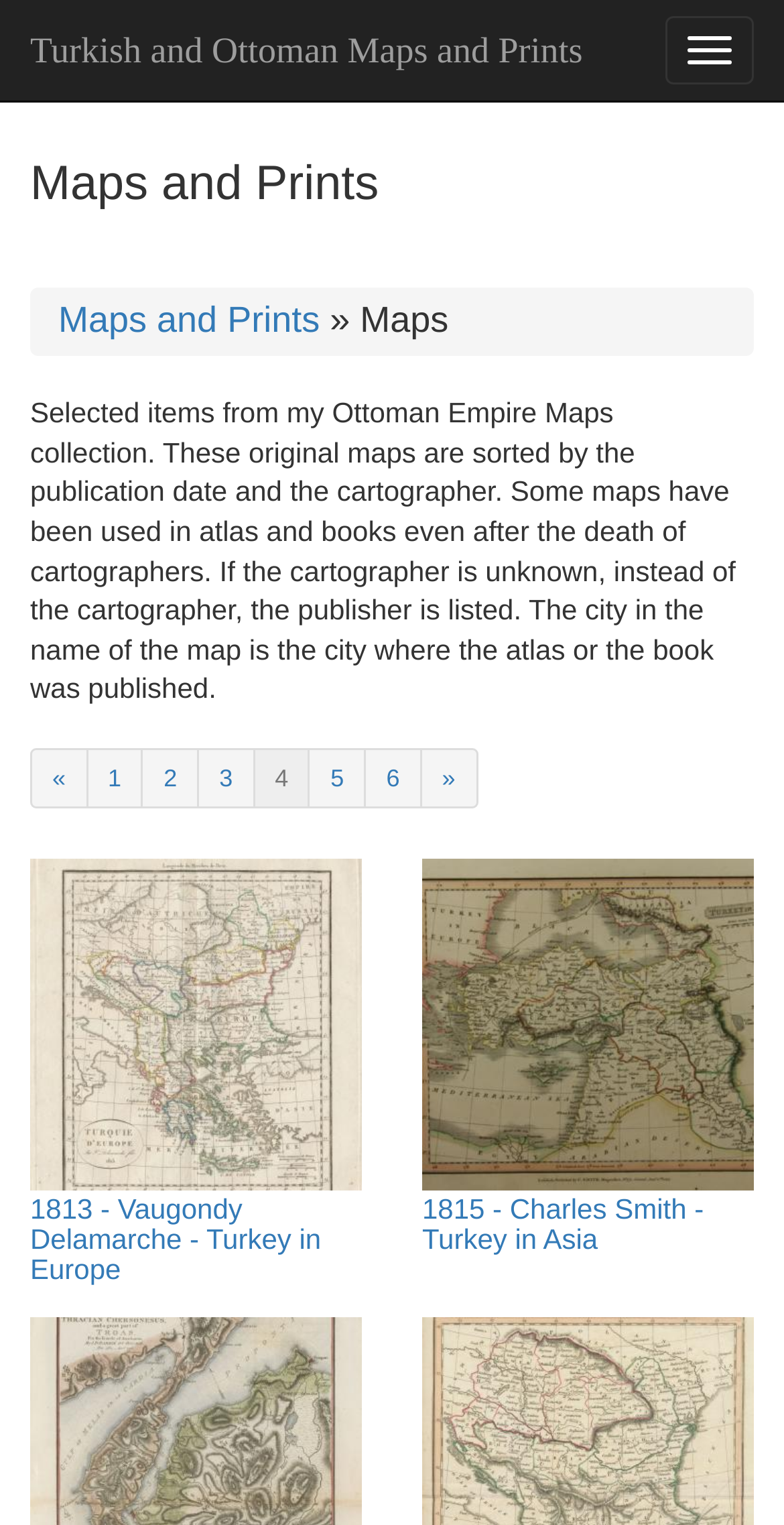Provide a brief response to the question using a single word or phrase: 
How many pages of maps are there in total?

5